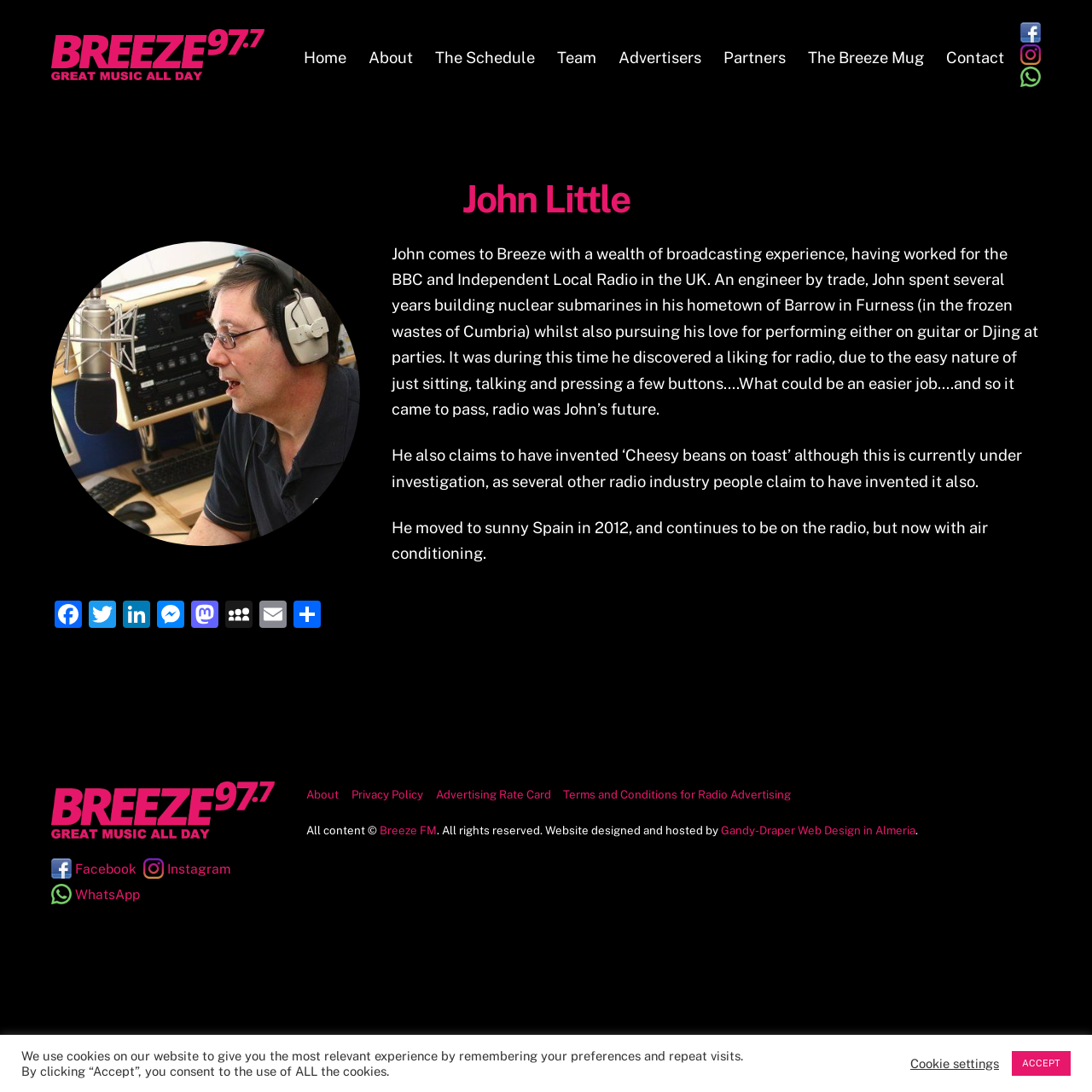Pinpoint the bounding box coordinates for the area that should be clicked to perform the following instruction: "Read about John Little's experience".

[0.359, 0.224, 0.951, 0.383]